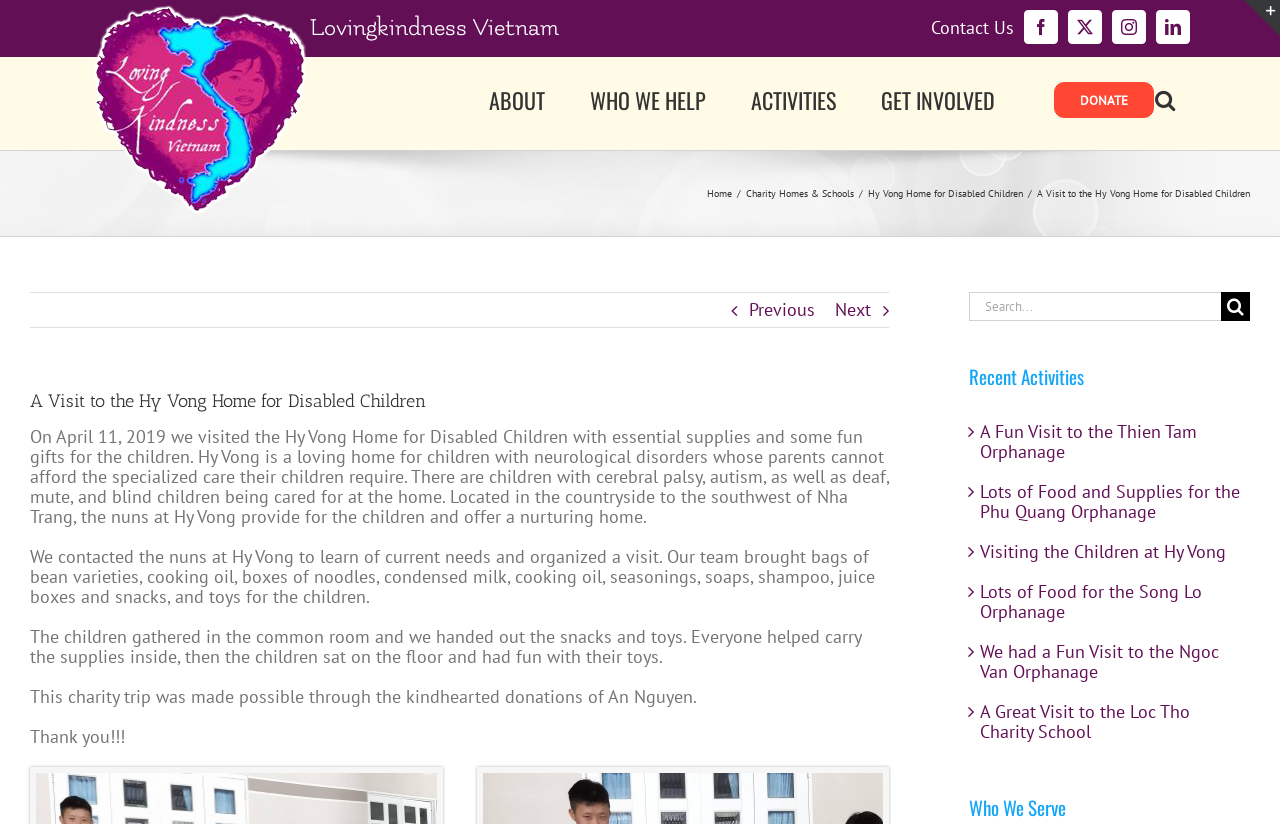Predict the bounding box of the UI element that fits this description: "Charity Homes & Schools".

[0.583, 0.227, 0.667, 0.243]